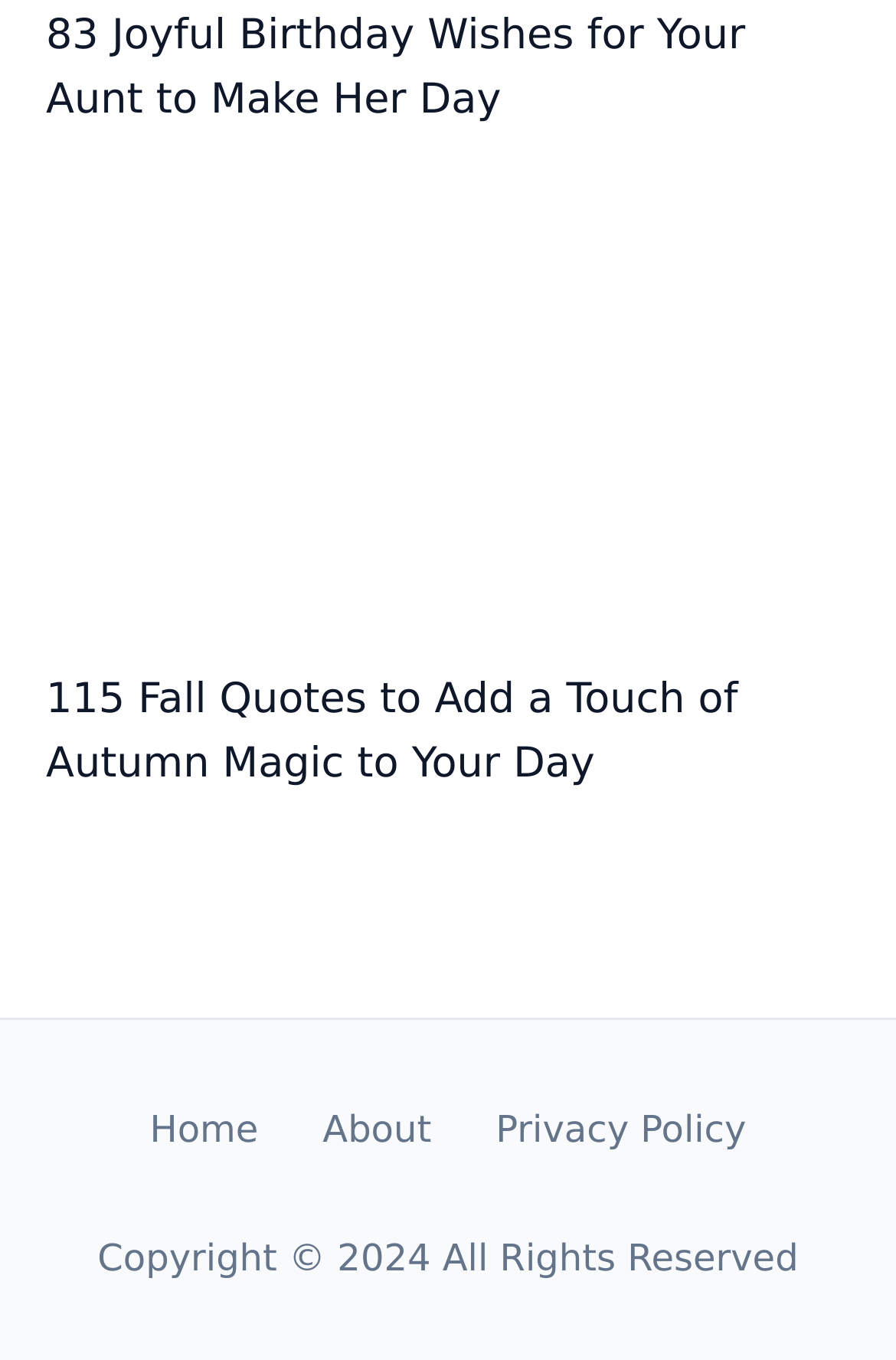What is the year of copyright?
Respond to the question with a well-detailed and thorough answer.

The webpage has a copyright notice at the bottom with the text 'Copyright © 2024 All Rights Reserved', which indicates that the year of copyright is 2024.